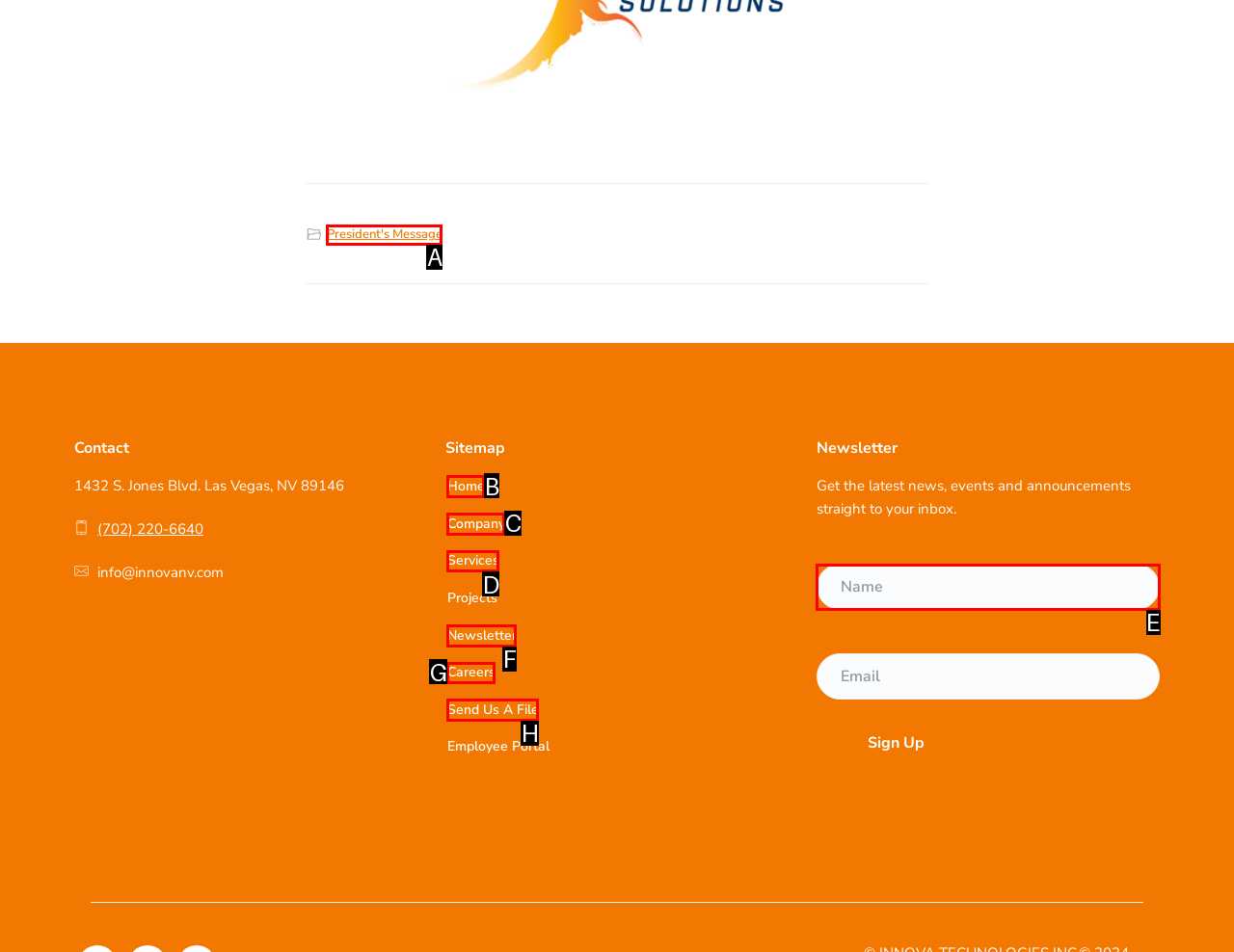Select the letter that aligns with the description: Company. Answer with the letter of the selected option directly.

C